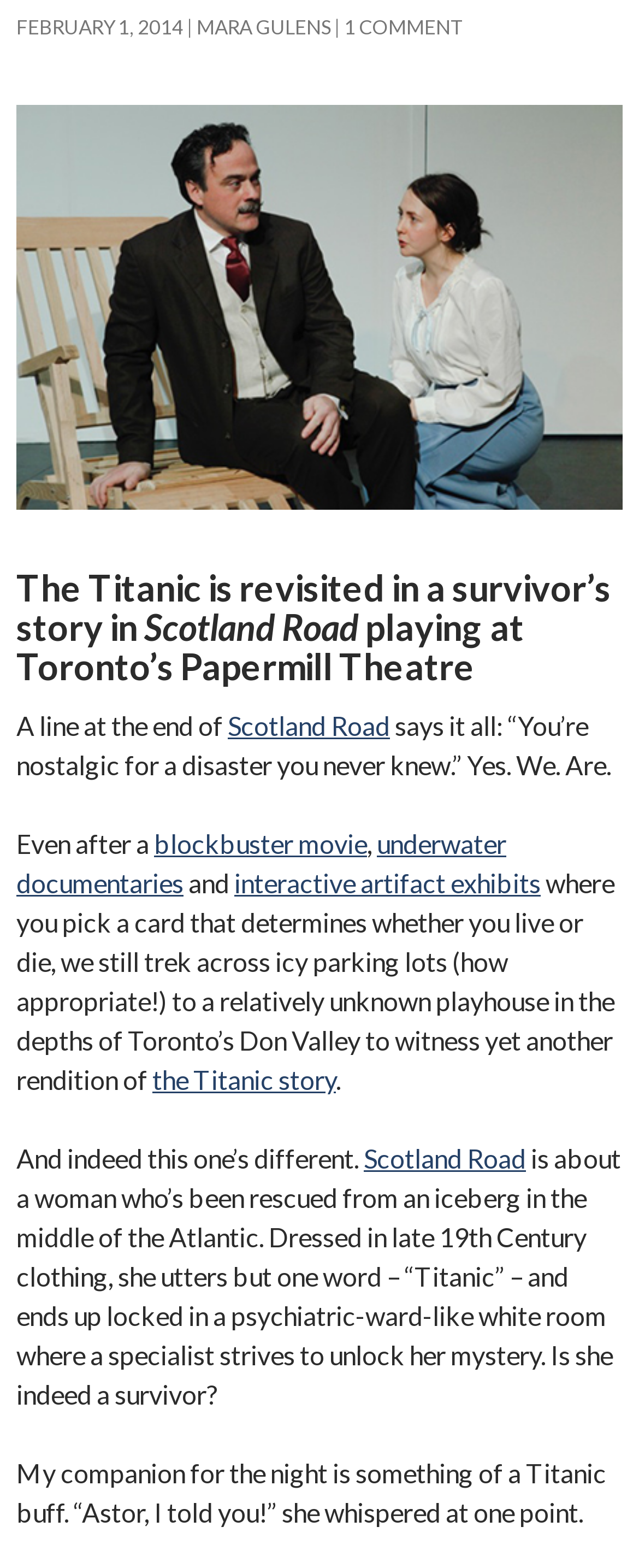Given the element description "the Titanic story" in the screenshot, predict the bounding box coordinates of that UI element.

[0.238, 0.678, 0.526, 0.698]